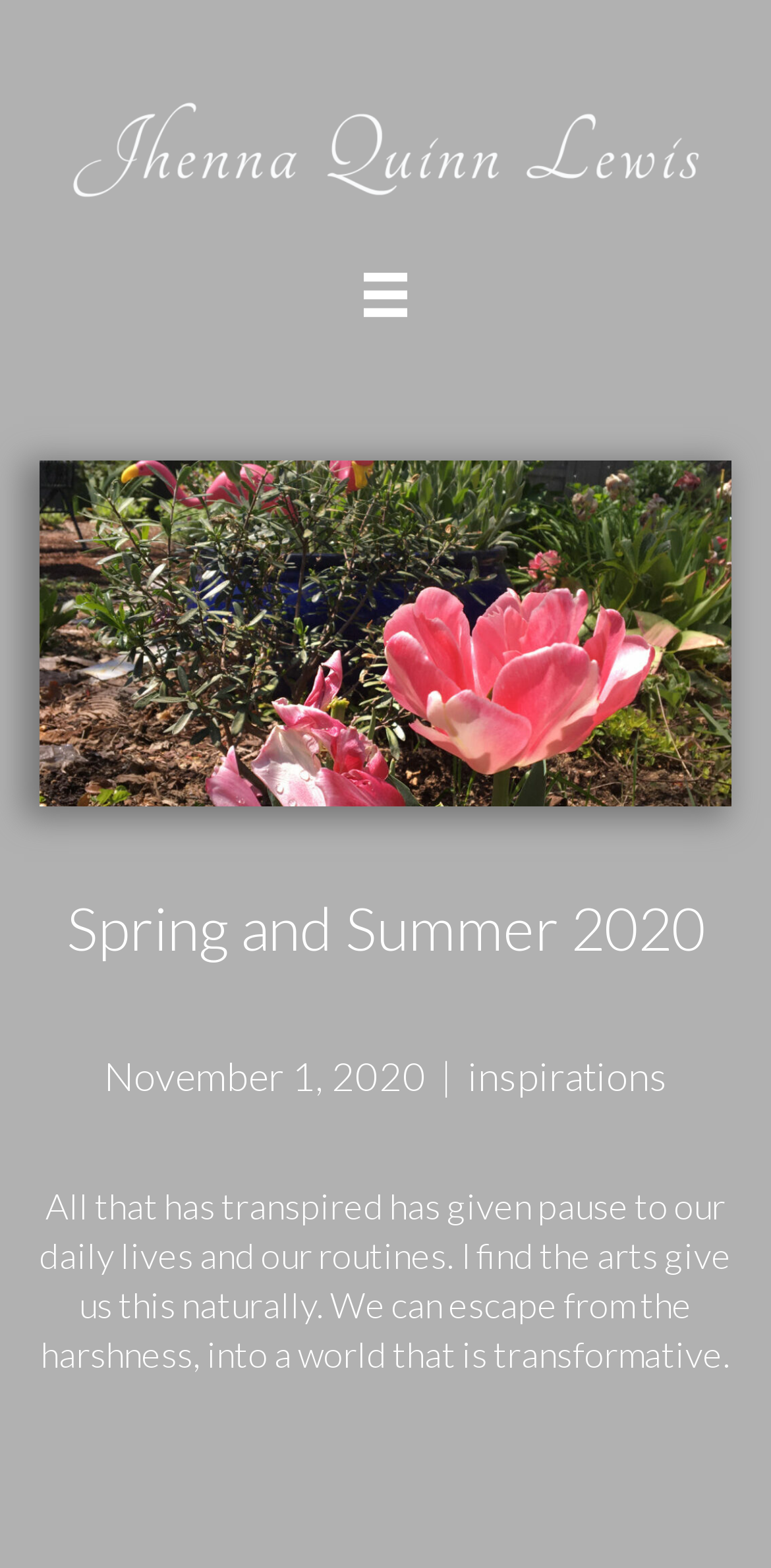How many images are on the webpage?
Provide a detailed and well-explained answer to the question.

There are three image elements on the webpage. One is the image of the author, another is the image of the menu button, and the third is the image with the caption 'april 2020 garden'.